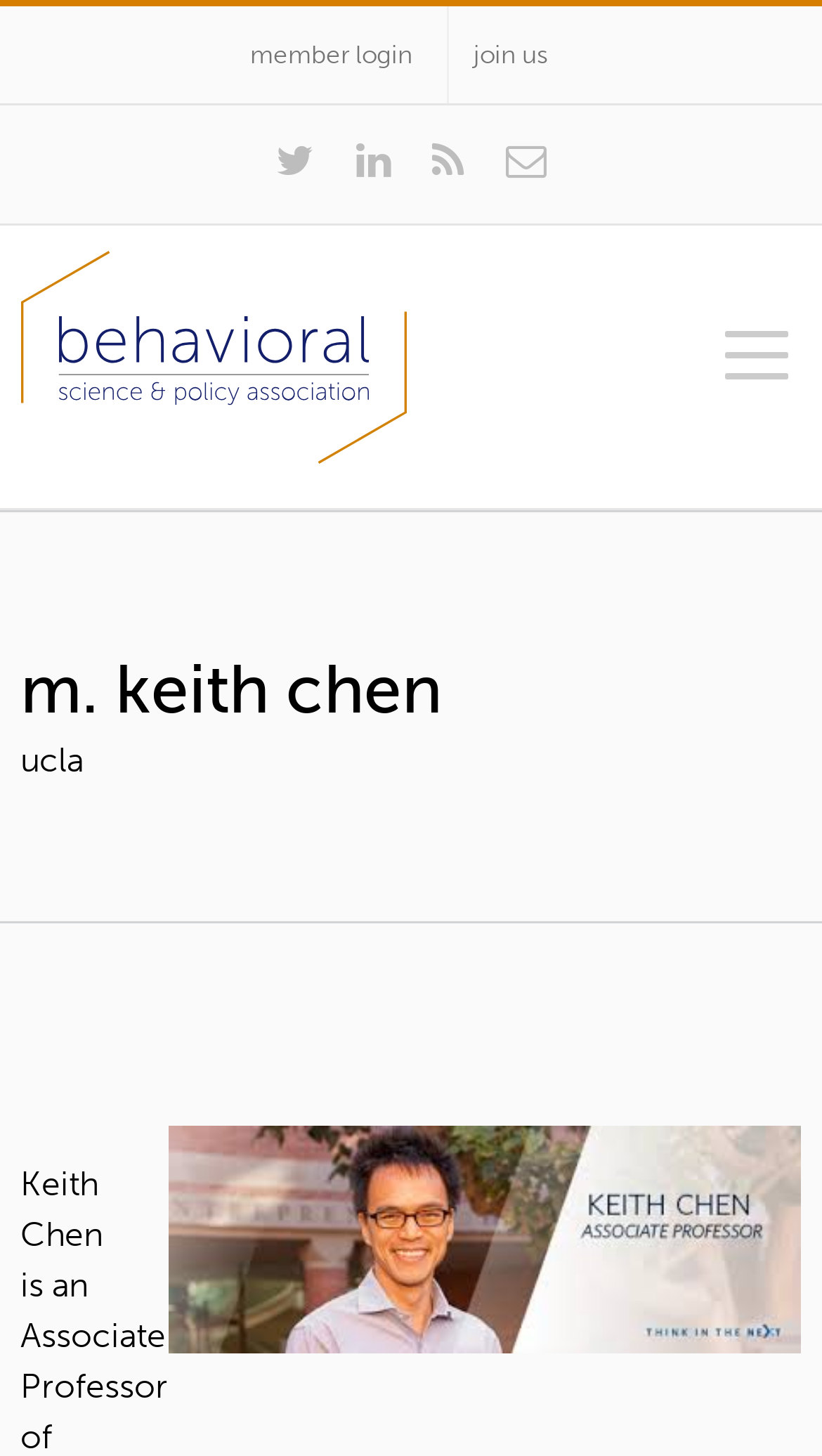Identify the bounding box of the HTML element described as: "Join Us".

[0.545, 0.004, 0.696, 0.071]